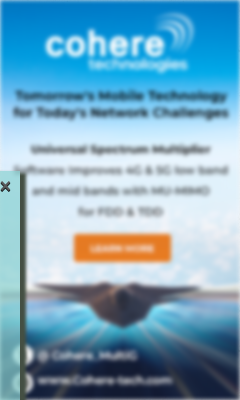Generate a complete and detailed caption for the image.

The image showcases an advertisement from Cohere Technologies, highlighting their innovative solutions aimed at addressing contemporary network challenges in mobile technology. The prominent header reads "Cohere Technologies," followed by the tagline "Tomorrow’s Mobile Technology for Today’s Network Challenges," which emphasizes their commitment to advance mobile communications.

At the center of the graphic, a key offering is presented: "Universal Spectrum Multiplier," indicating a technology designed to enhance performance in both low and mid-band networks, specifically for Fixed Wireless Access (FWA) and Terrestrial Wireless Devices (TWD). The text suggests improved efficiency and connectivity, reflecting the growing demands in modern mobile networks.

Additionally, a clear call to action is included with a button labeled "LEARN MORE," prompting viewers to engage further with the company's offerings. The overall design features a tech-oriented aesthetic, with a backdrop that likely conveys the essence of connectivity and innovation in the telecommunications field.